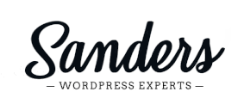What is the company's specialization?
Based on the screenshot, give a detailed explanation to answer the question.

The phrase 'WordPress Experts' is presented in a straightforward font below the company name, clearly indicating the company's specialization in WordPress services, particularly for businesses seeking professional web solutions in Cornwall.